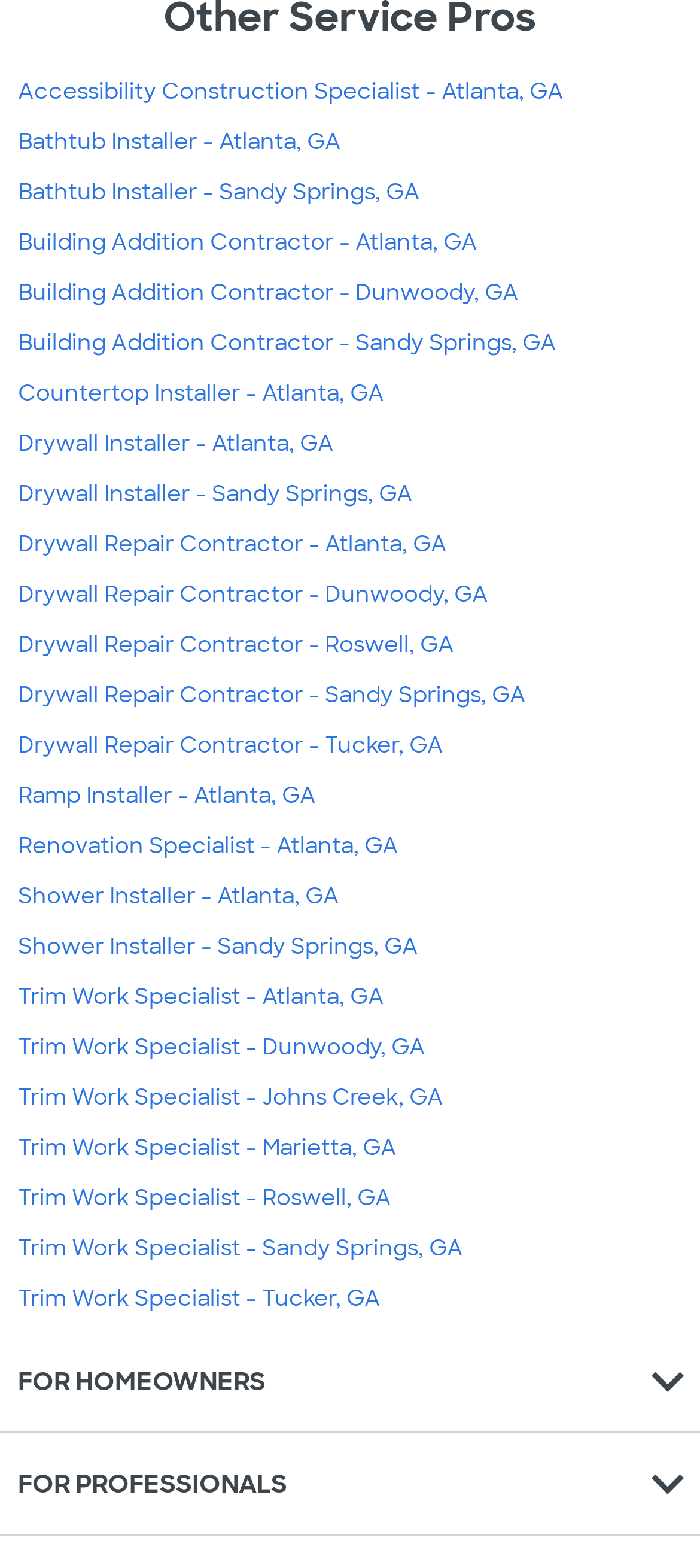Look at the image and answer the question in detail:
How many links are related to Drywall Repair Contractors?

I counted the number of link elements that contain the text 'Drywall Repair Contractor' and found that there are 5 links related to this profession, each with a different location.